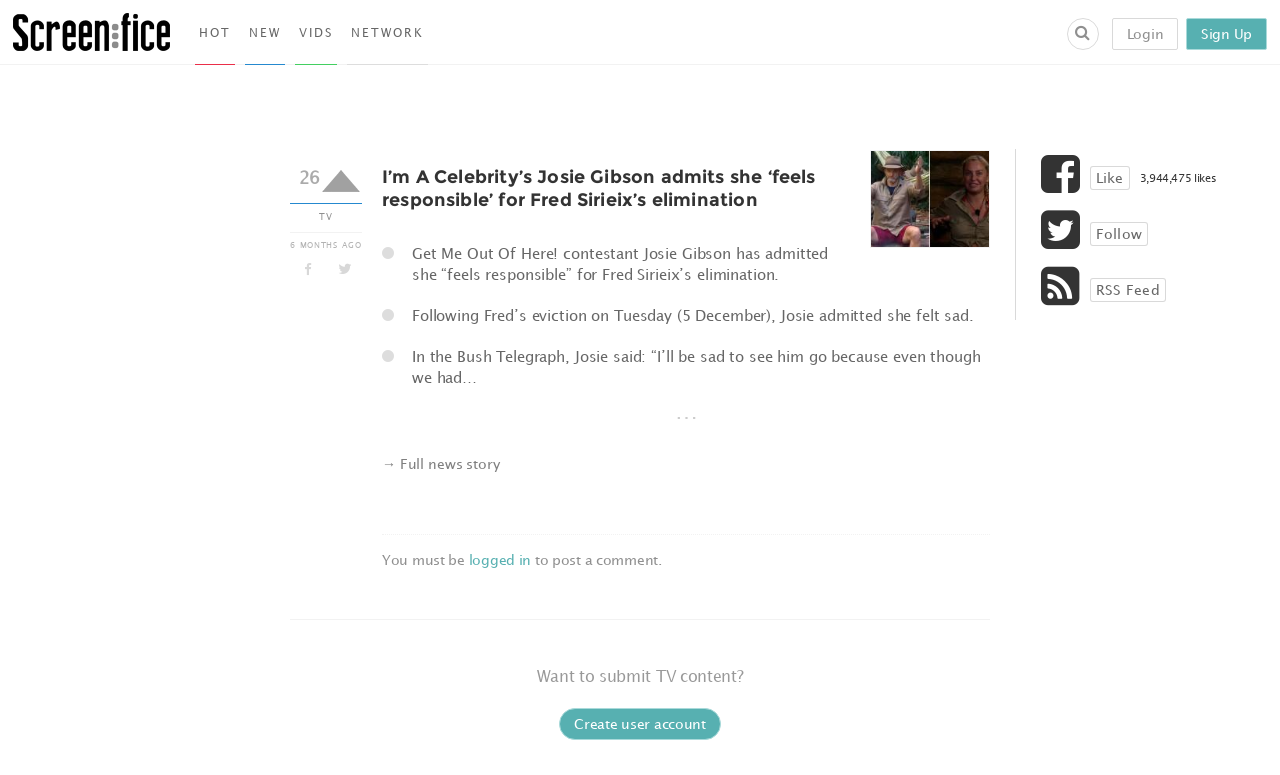Please find the bounding box for the UI component described as follows: "→ Full news story".

[0.298, 0.587, 0.39, 0.609]